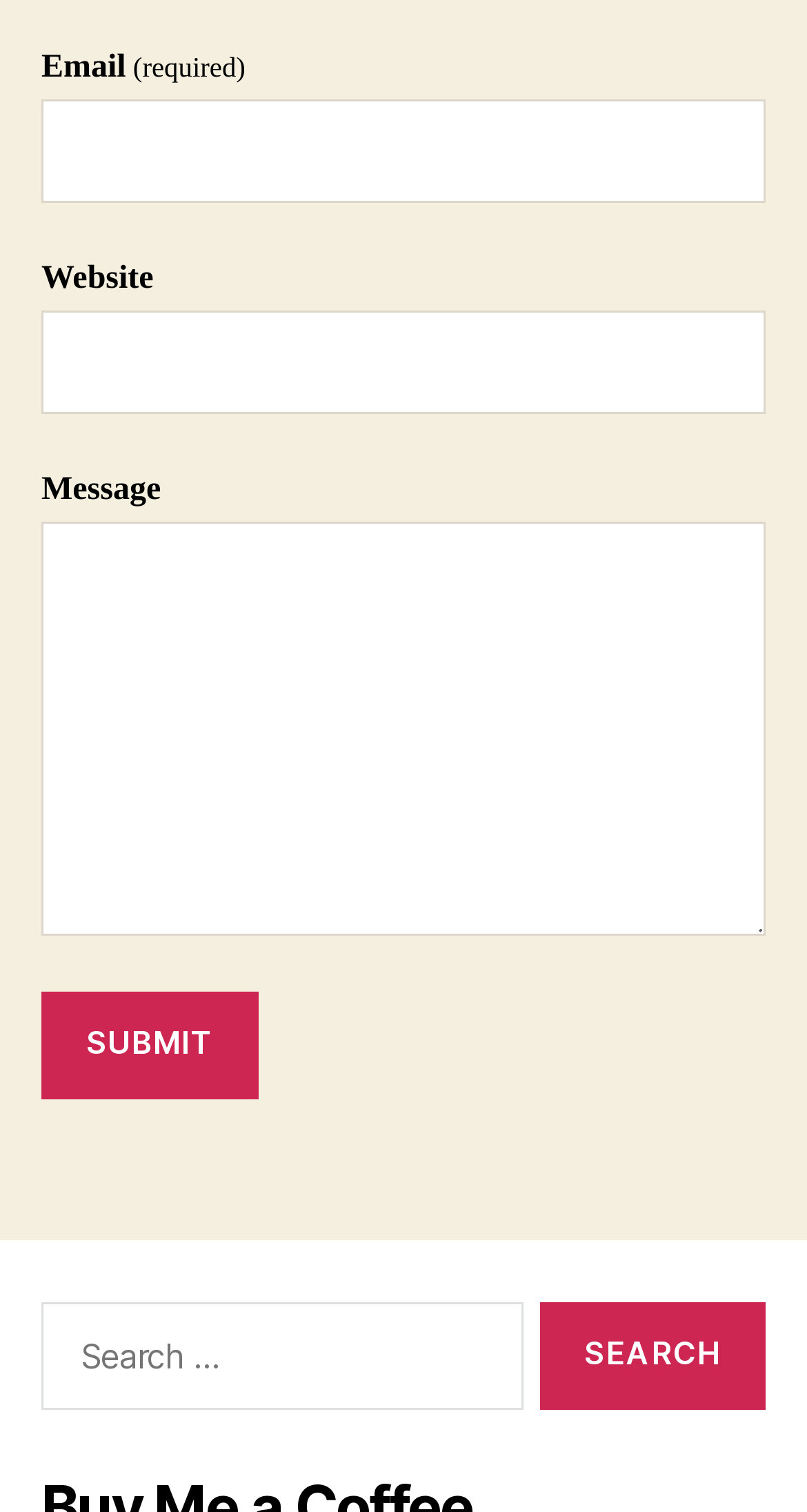Give a concise answer using only one word or phrase for this question:
What is the first input field for?

Email